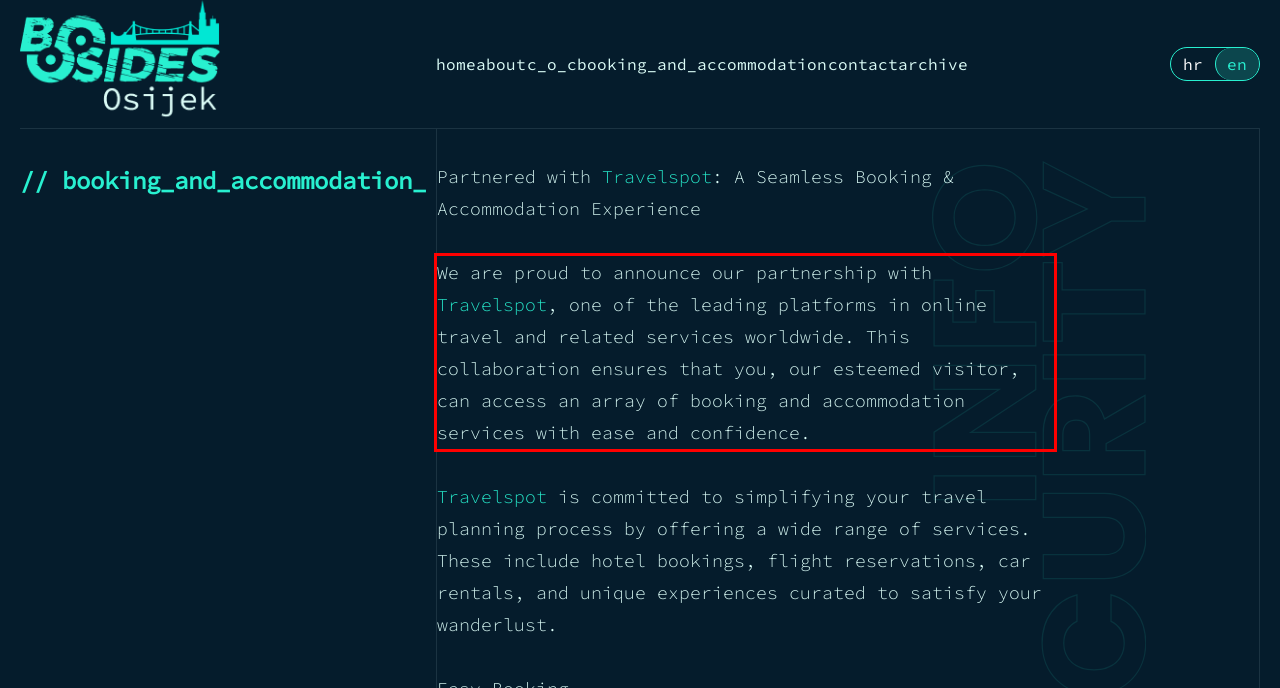You are given a screenshot of a webpage with a UI element highlighted by a red bounding box. Please perform OCR on the text content within this red bounding box.

We are proud to announce our partnership with Travelspot, one of the leading platforms in online travel and related services worldwide. This collaboration ensures that you, our esteemed visitor, can access an array of booking and accommodation services with ease and confidence.